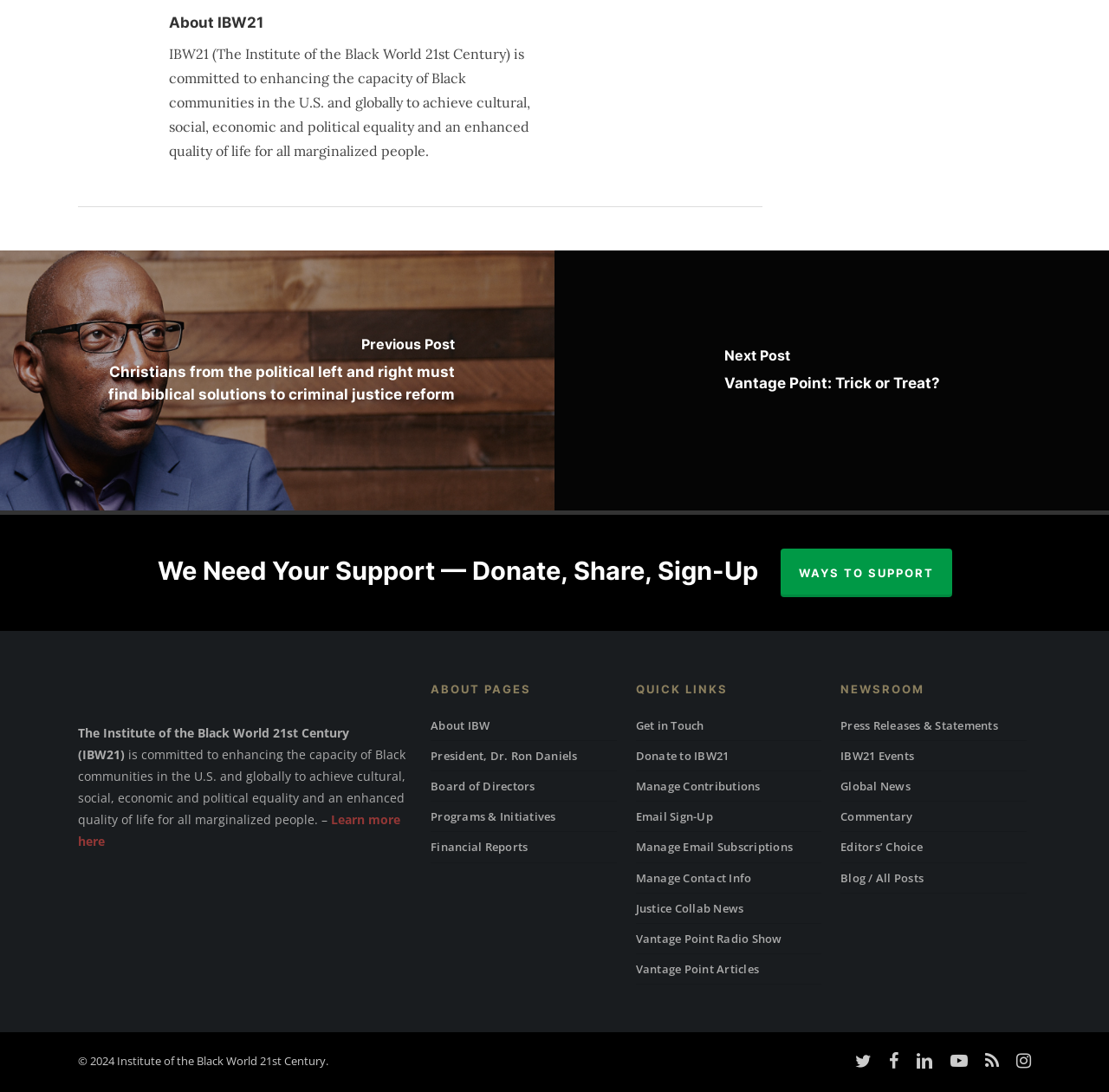Provide the bounding box coordinates of the section that needs to be clicked to accomplish the following instruction: "Get in Touch."

[0.573, 0.657, 0.741, 0.678]